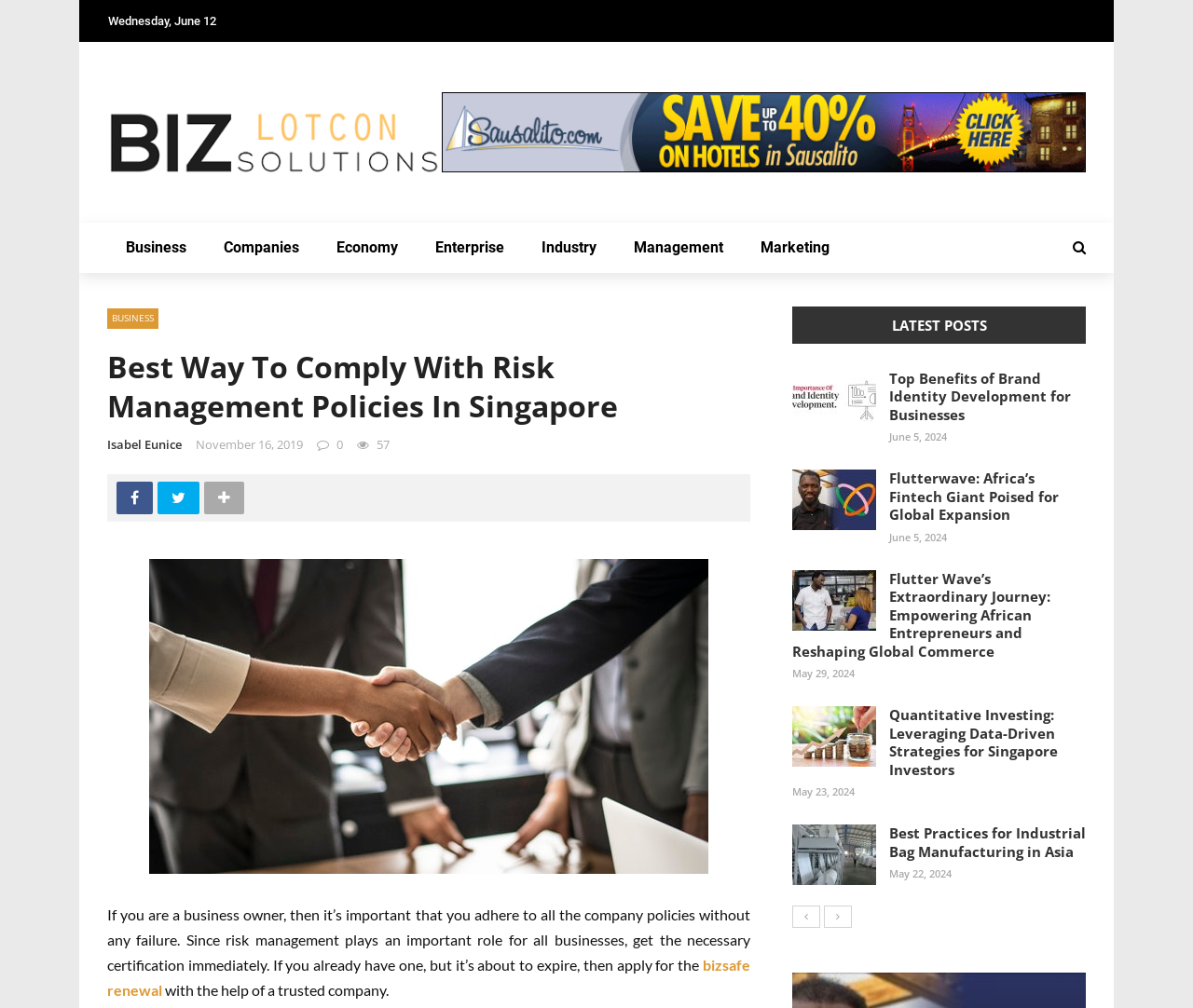Identify the bounding box coordinates necessary to click and complete the given instruction: "Read the latest post about Flutterwave".

[0.664, 0.466, 0.734, 0.526]